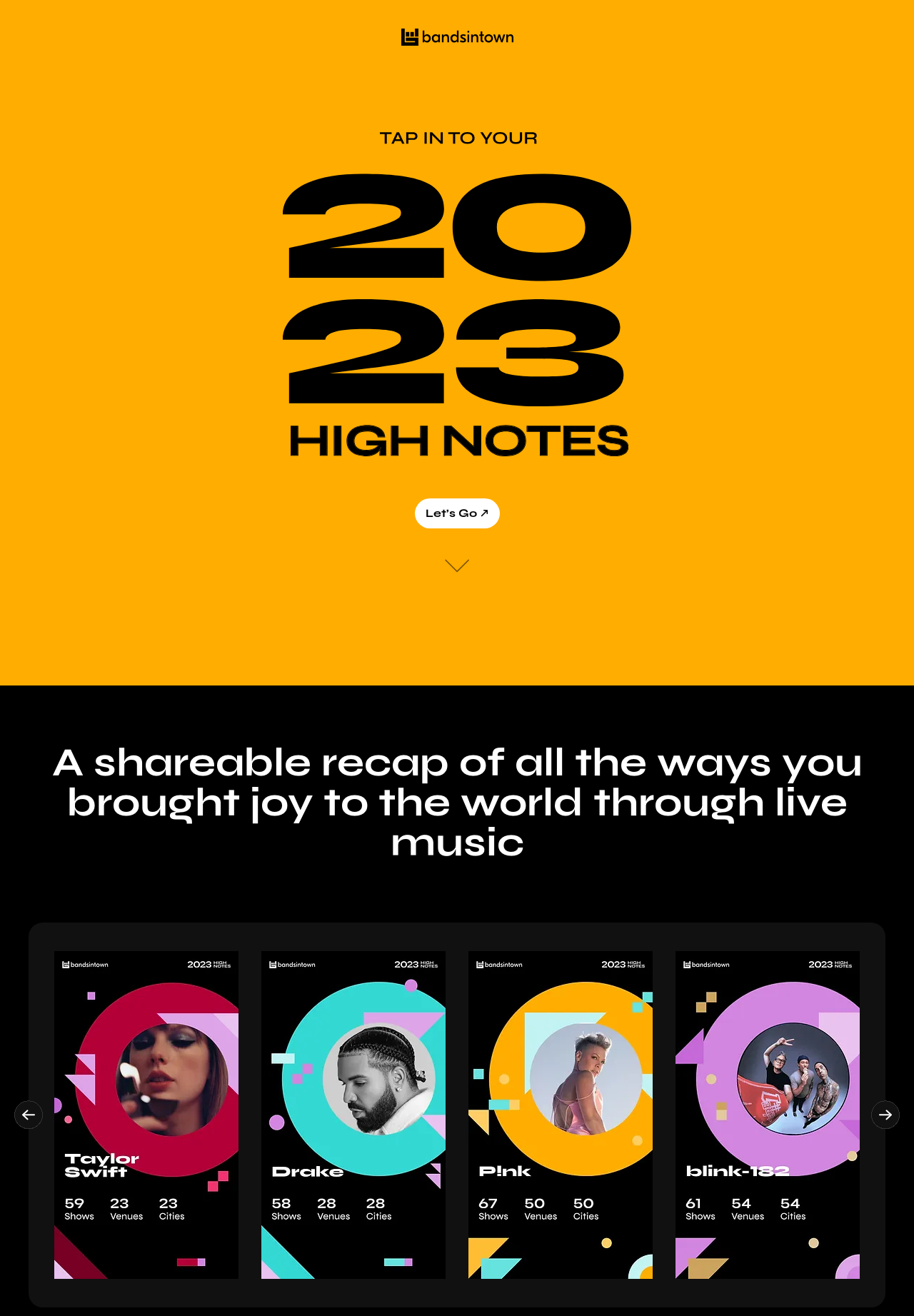Using the webpage screenshot and the element description Let’s Go ↗️, determine the bounding box coordinates. Specify the coordinates in the format (top-left x, top-left y, bottom-right x, bottom-right y) with values ranging from 0 to 1.

[0.454, 0.379, 0.546, 0.402]